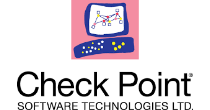What is depicted on the stylized computer screen?
Give a detailed response to the question by analyzing the screenshot.

The stylized computer screen showcases a network diagram in vibrant colors, which symbolizes Check Point's focus on cybersecurity solutions and represents its commitment to providing secure network and data protection services.